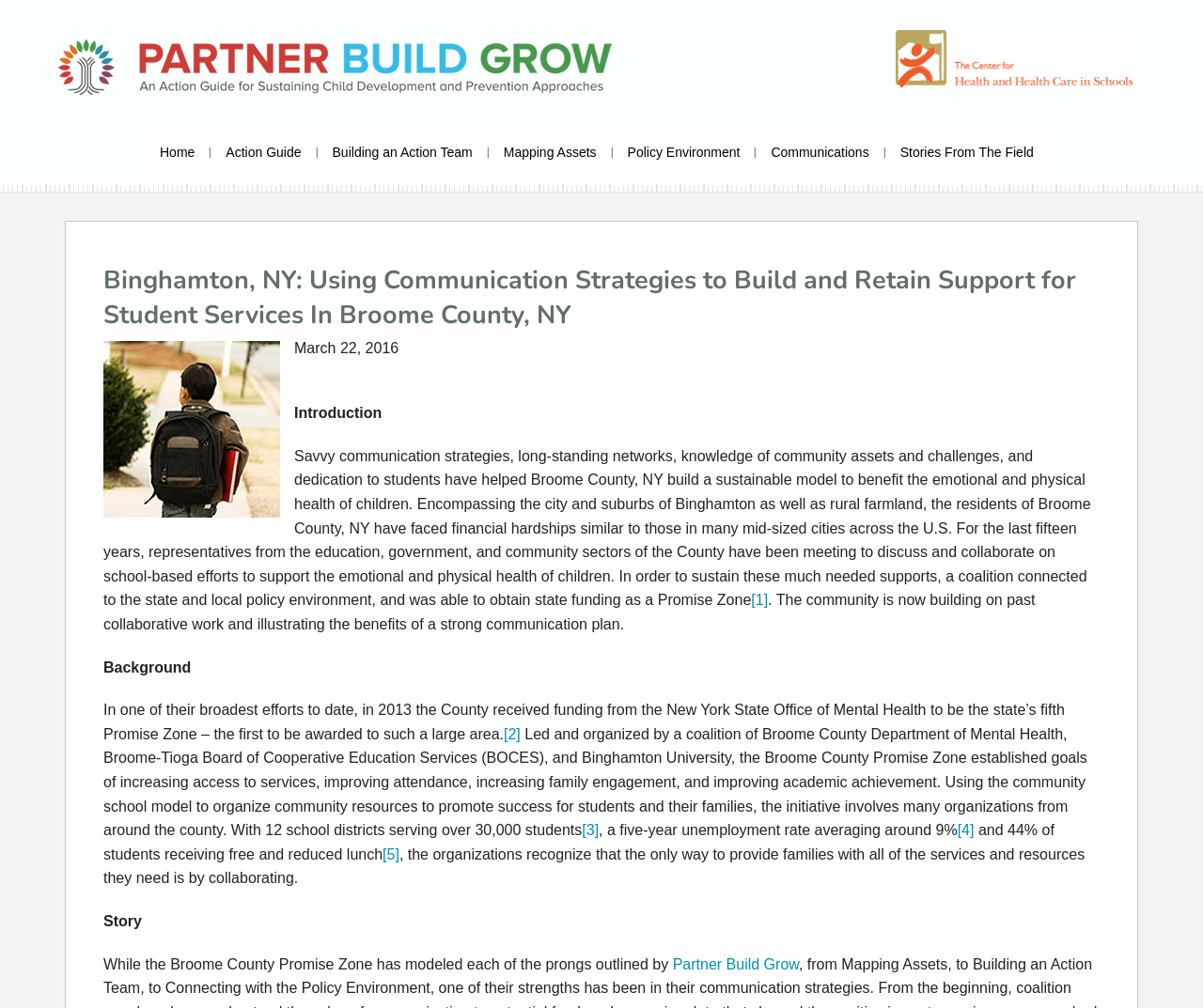Please identify the bounding box coordinates of the clickable area that will allow you to execute the instruction: "Explore 'Stories From The Field'".

[0.736, 0.13, 0.871, 0.172]